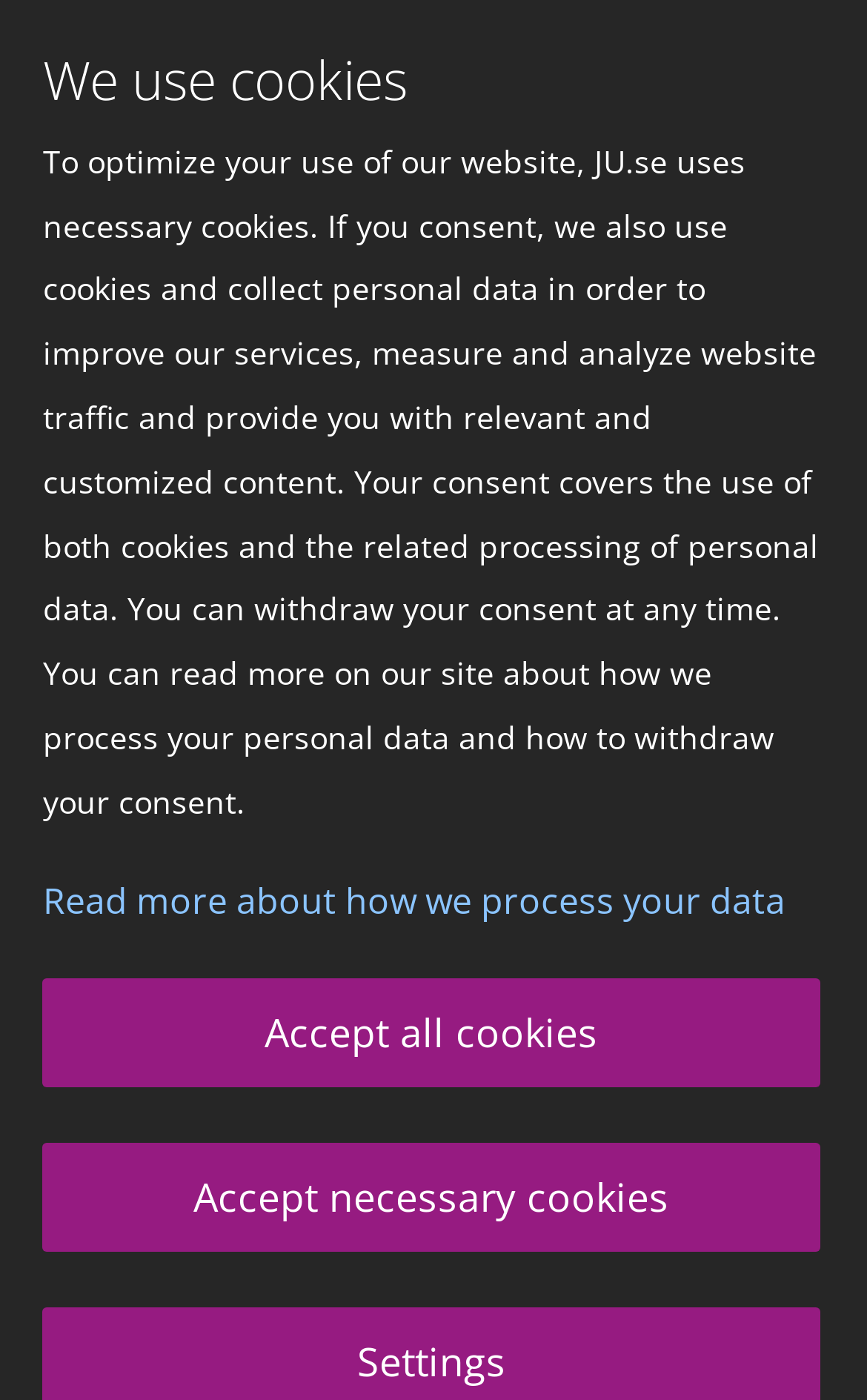Using the details in the image, give a detailed response to the question below:
What is the name of the school where Kent Salomonsson held his docent lecture?

I found the answer by reading the StaticText element that describes the docent lecture, which is located below the heading element.